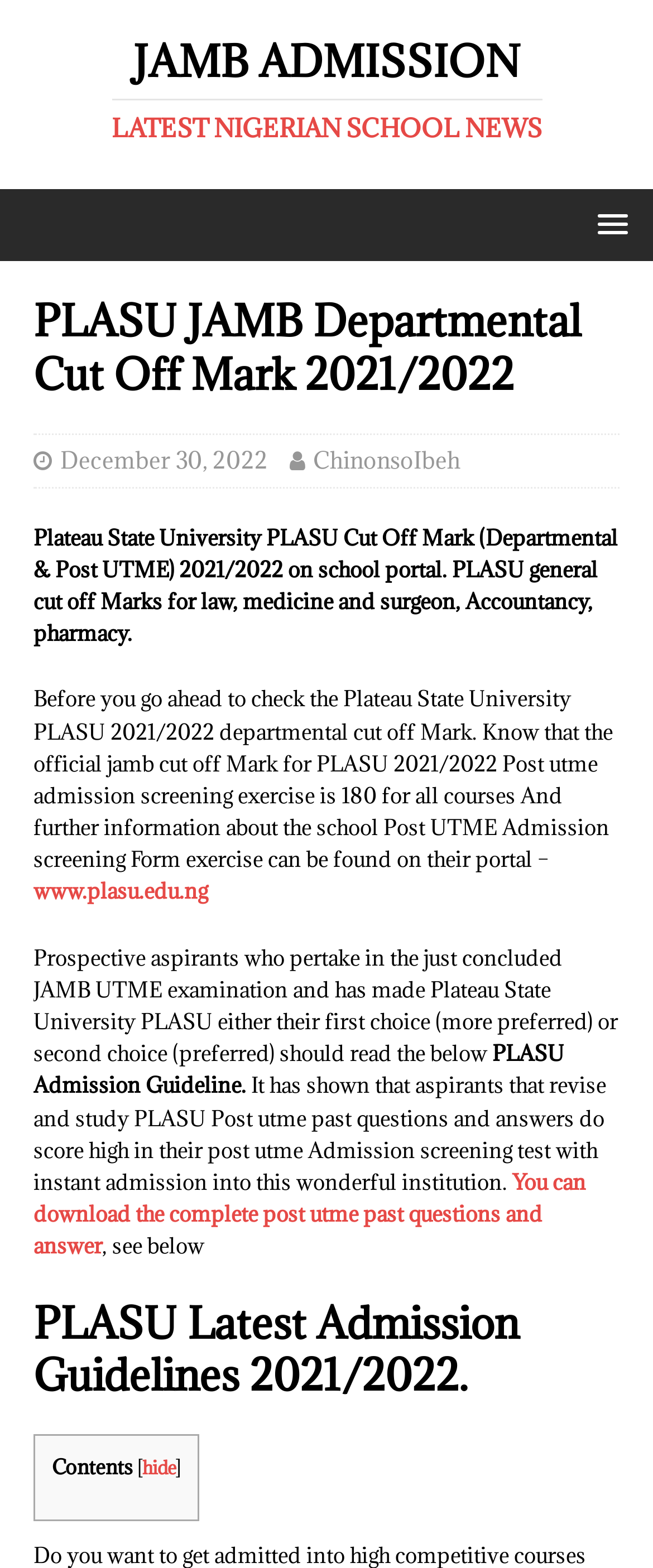Identify and provide the bounding box coordinates of the UI element described: "Animals". The coordinates should be formatted as [left, top, right, bottom], with each number being a float between 0 and 1.

None